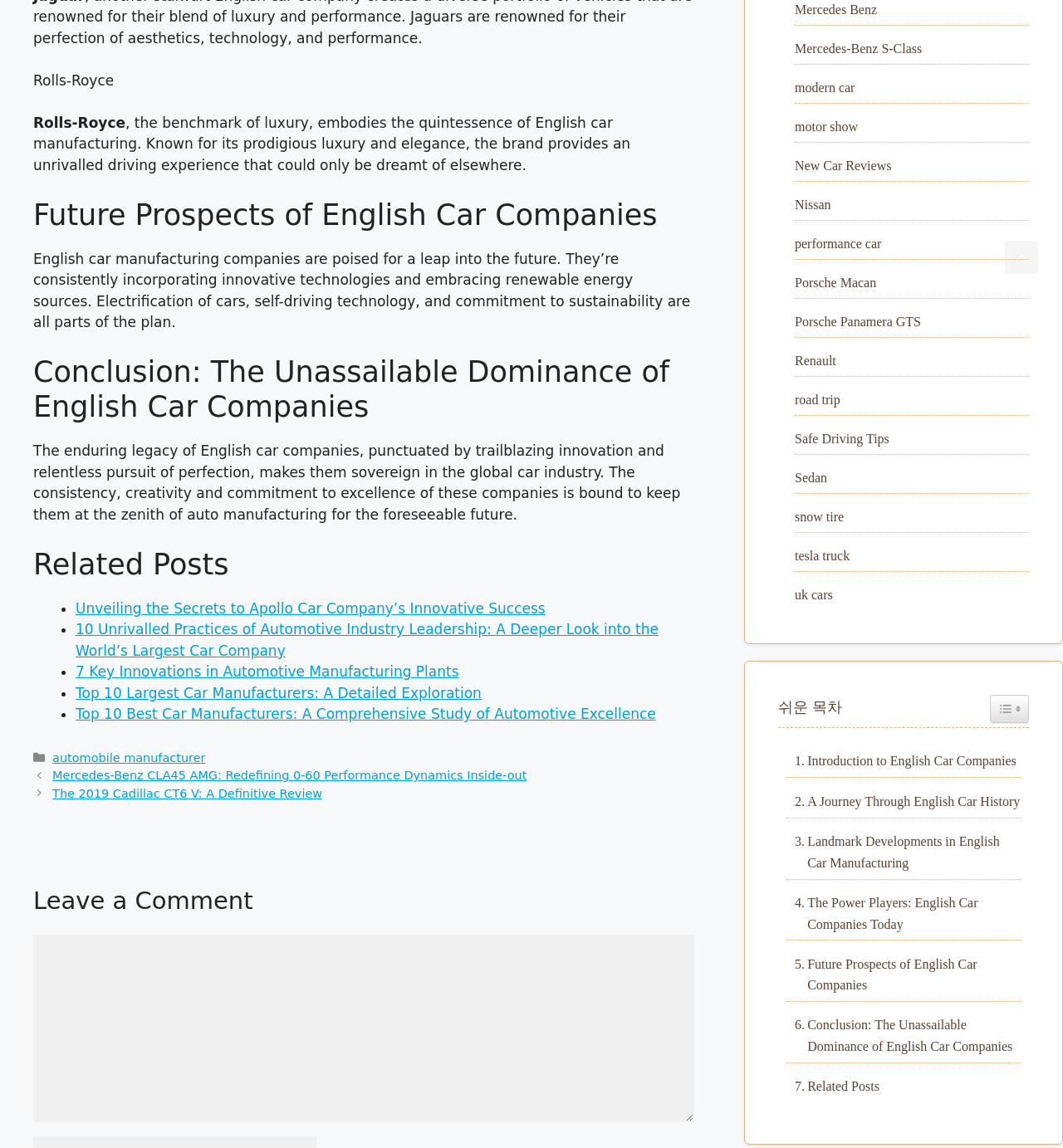Identify the bounding box coordinates of the specific part of the webpage to click to complete this instruction: "Click on 'Mercedes-Benz CLA45 AMG: Redefining 0-60 Performance Dynamics Inside-out'".

[0.049, 0.67, 0.496, 0.681]